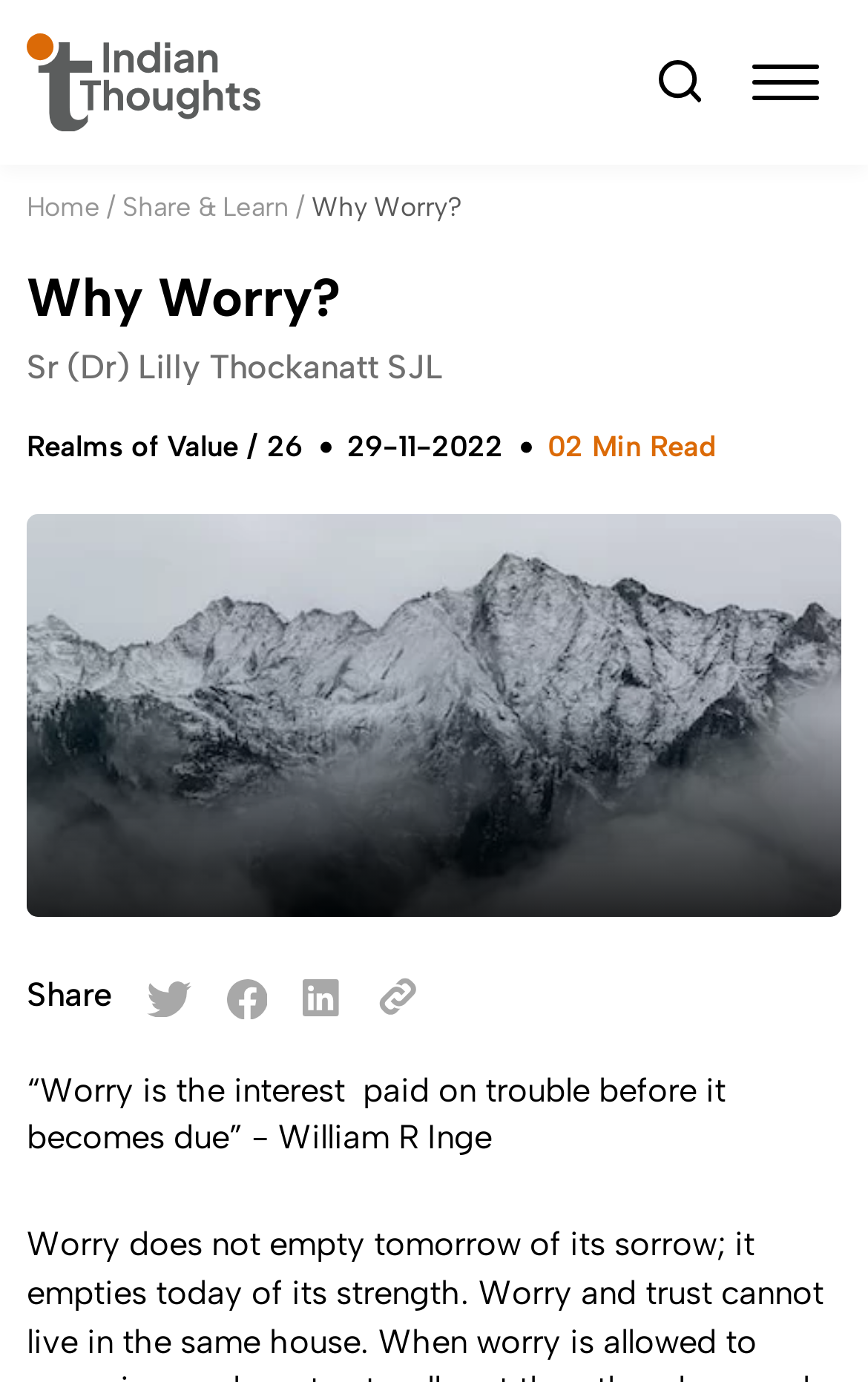What is the title of the article section?
Look at the image and respond with a single word or a short phrase.

Realms of Value